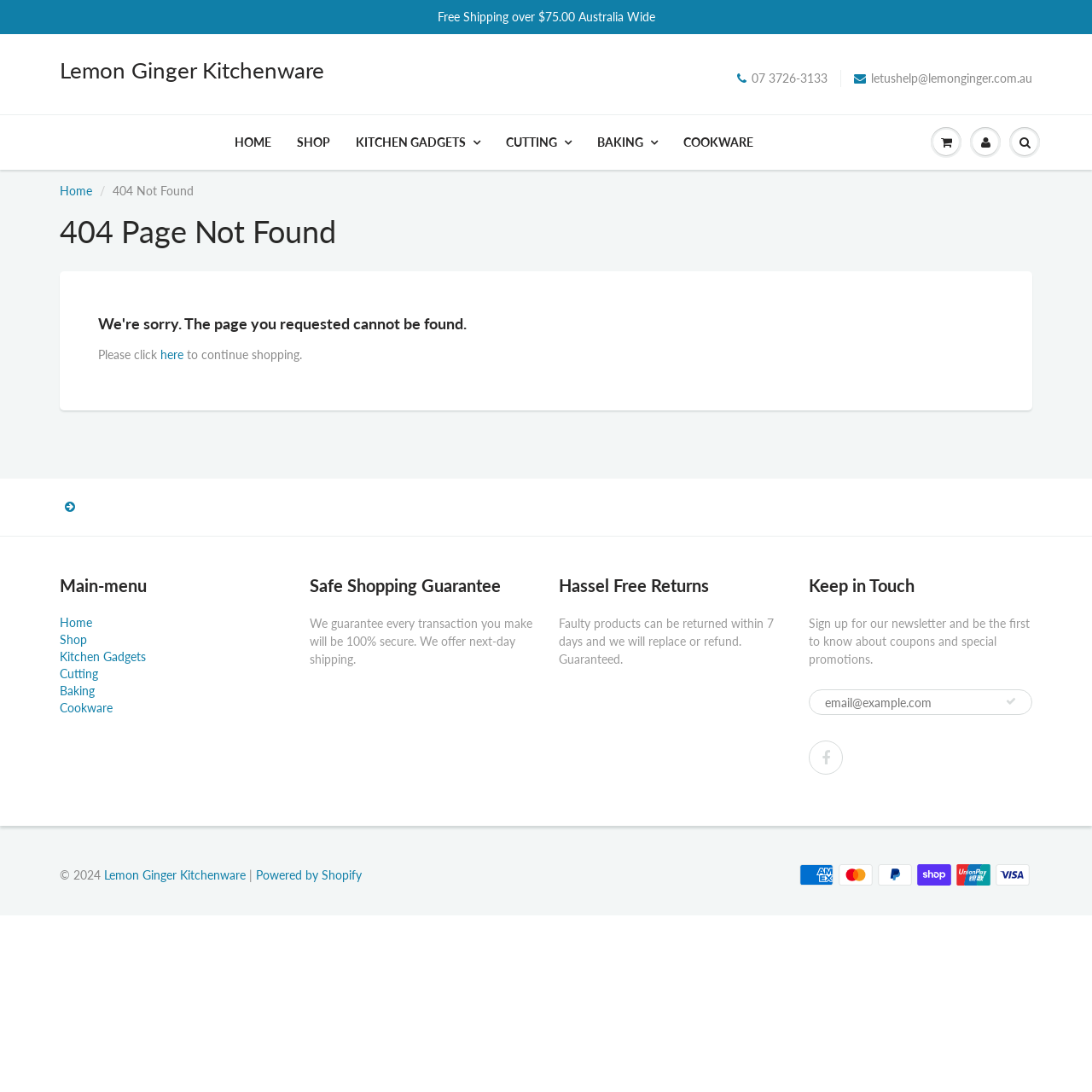Please identify the coordinates of the bounding box for the clickable region that will accomplish this instruction: "Click on the 'here' link to continue shopping".

[0.147, 0.318, 0.168, 0.331]